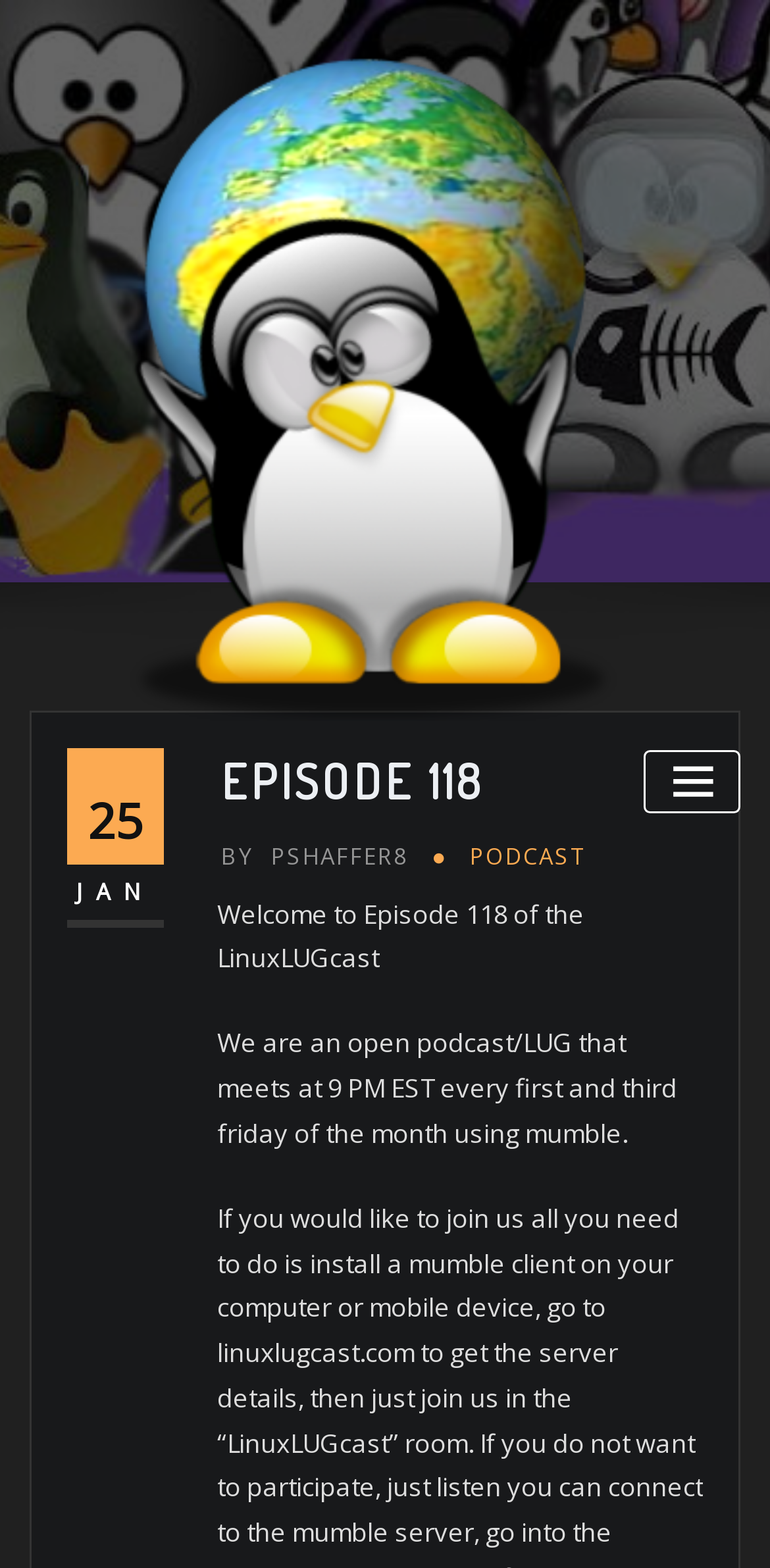Bounding box coordinates are given in the format (top-left x, top-left y, bottom-right x, bottom-right y). All values should be floating point numbers between 0 and 1. Provide the bounding box coordinate for the UI element described as: Episode 118

[0.481, 0.254, 0.668, 0.276]